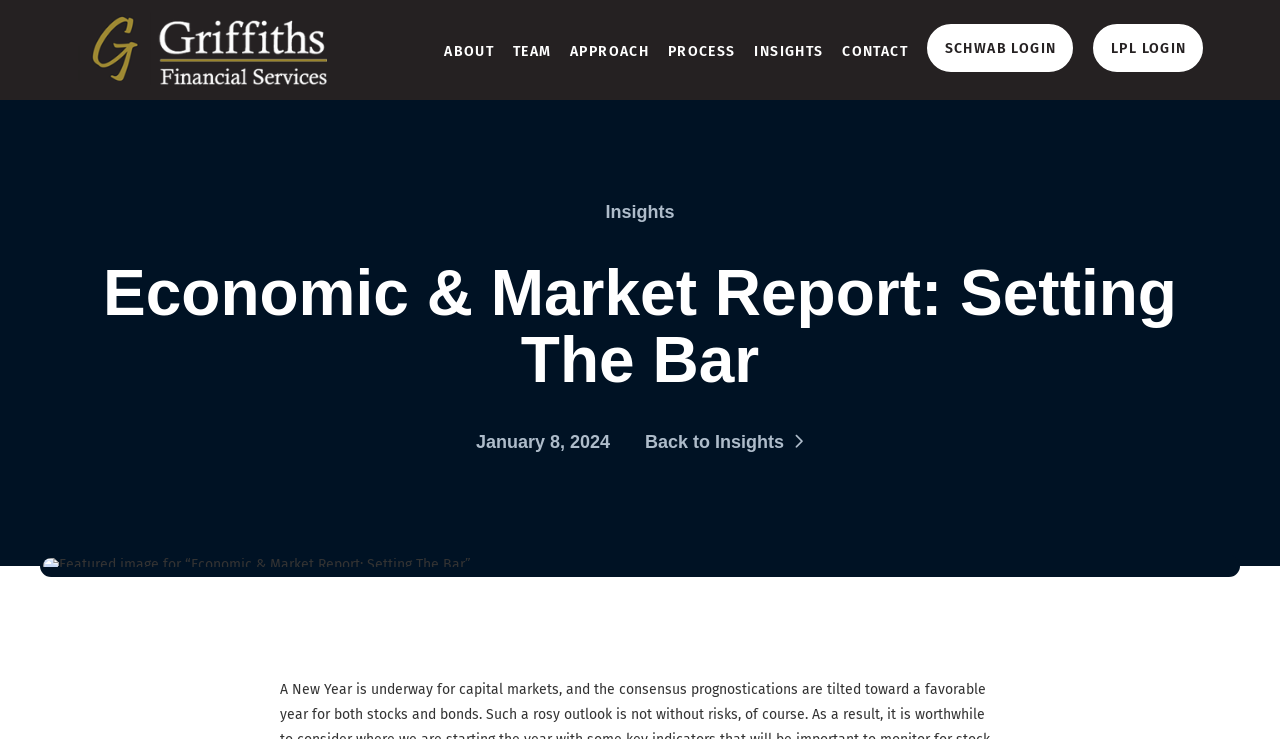Give a detailed account of the webpage.

The webpage is a report from Griffiths Financial Services, titled "Economic & Market Report: Setting The Bar". At the top left, there is a logo of Griffiths Financial Services, which is also a link. 

Below the logo, there is a navigation menu with six links: "ABOUT", "TEAM", "APPROACH", "PROCESS", "INSIGHTS", and "CONTACT", arranged horizontally from left to right. 

Further down, there is a prominent heading that displays the title of the report. Below the heading, there is a date "January 8, 2024" indicating when the report was published. 

To the right of the date, there is a link "Back to Insights". Above this link, there is another link "Insights". 

The main content of the report is accompanied by a large featured image that takes up most of the bottom half of the page.